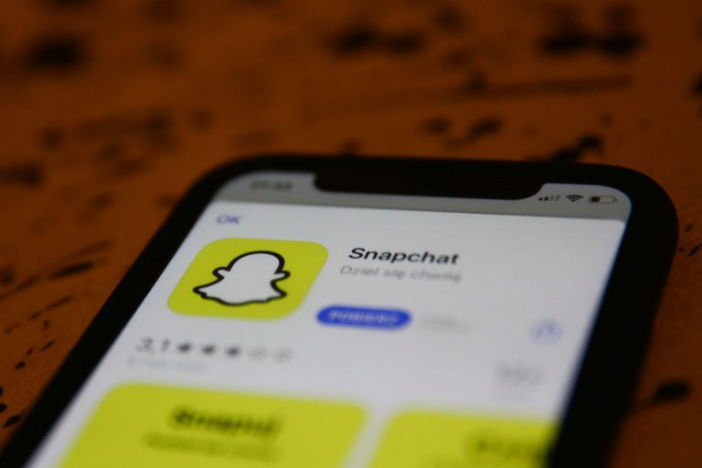Please study the image and answer the question comprehensively:
How many stars does the Snapchat app have?

Below the Snapchat logo, the app's rating is displayed, which shows 3.1 stars, indicating user feedback and reviews.